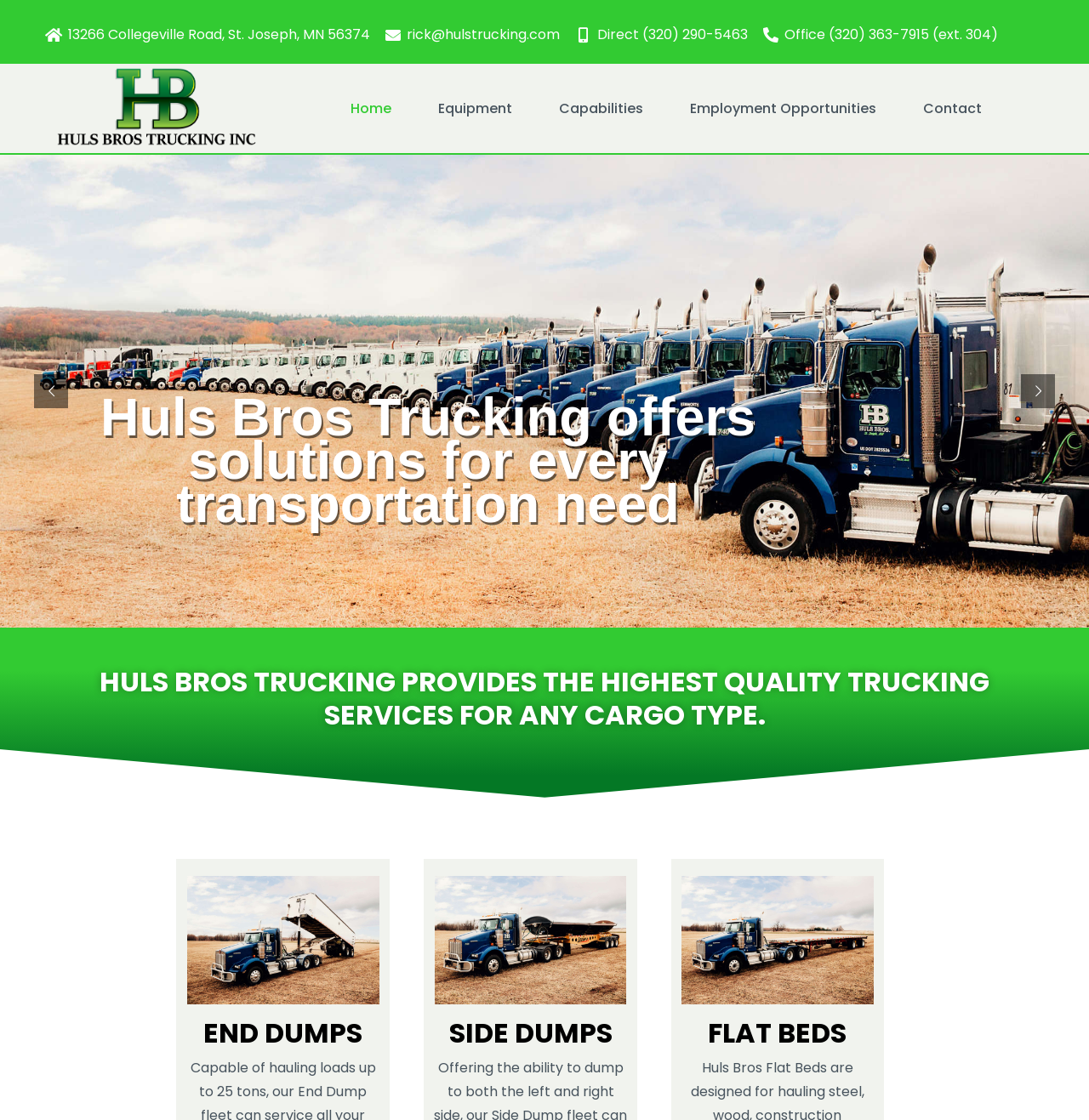Please identify the bounding box coordinates of the element that needs to be clicked to execute the following command: "Read the article about Oh Land's album 'Fauna'". Provide the bounding box using four float numbers between 0 and 1, formatted as [left, top, right, bottom].

None